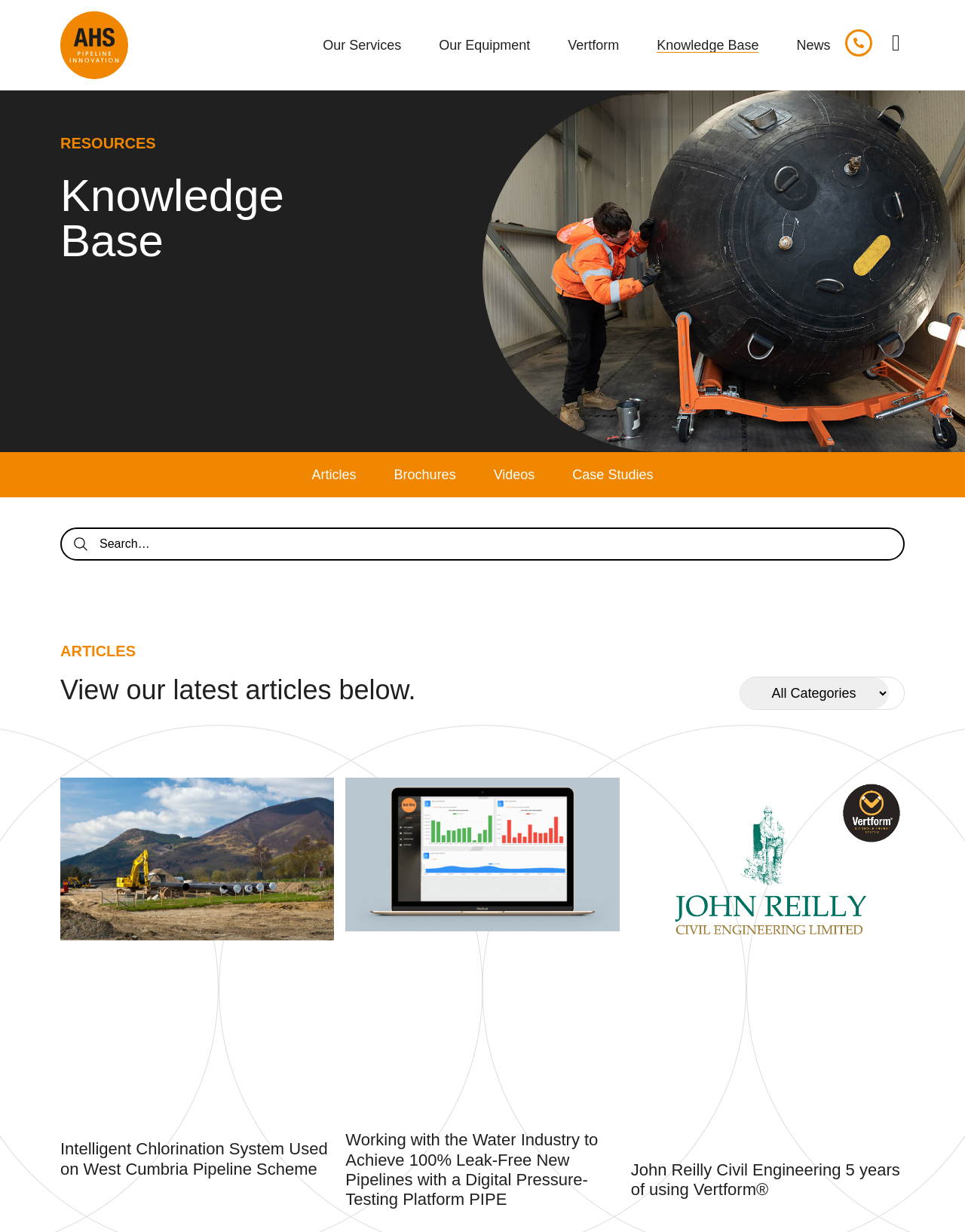Use a single word or phrase to answer the question:
What is the first link on the top navigation bar?

Our Services